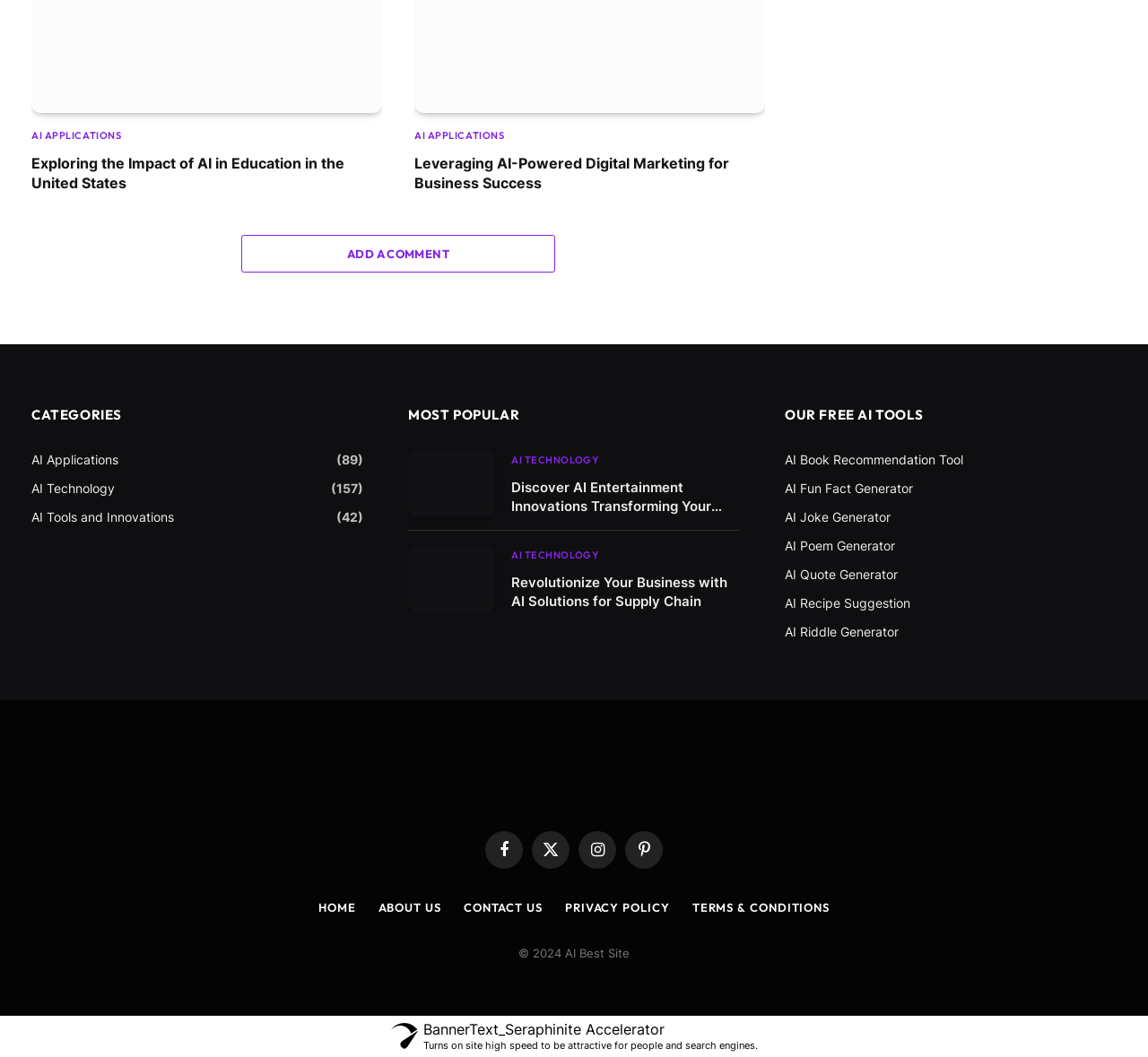What is the main topic of this webpage?
Based on the image, answer the question with a single word or brief phrase.

AI Applications